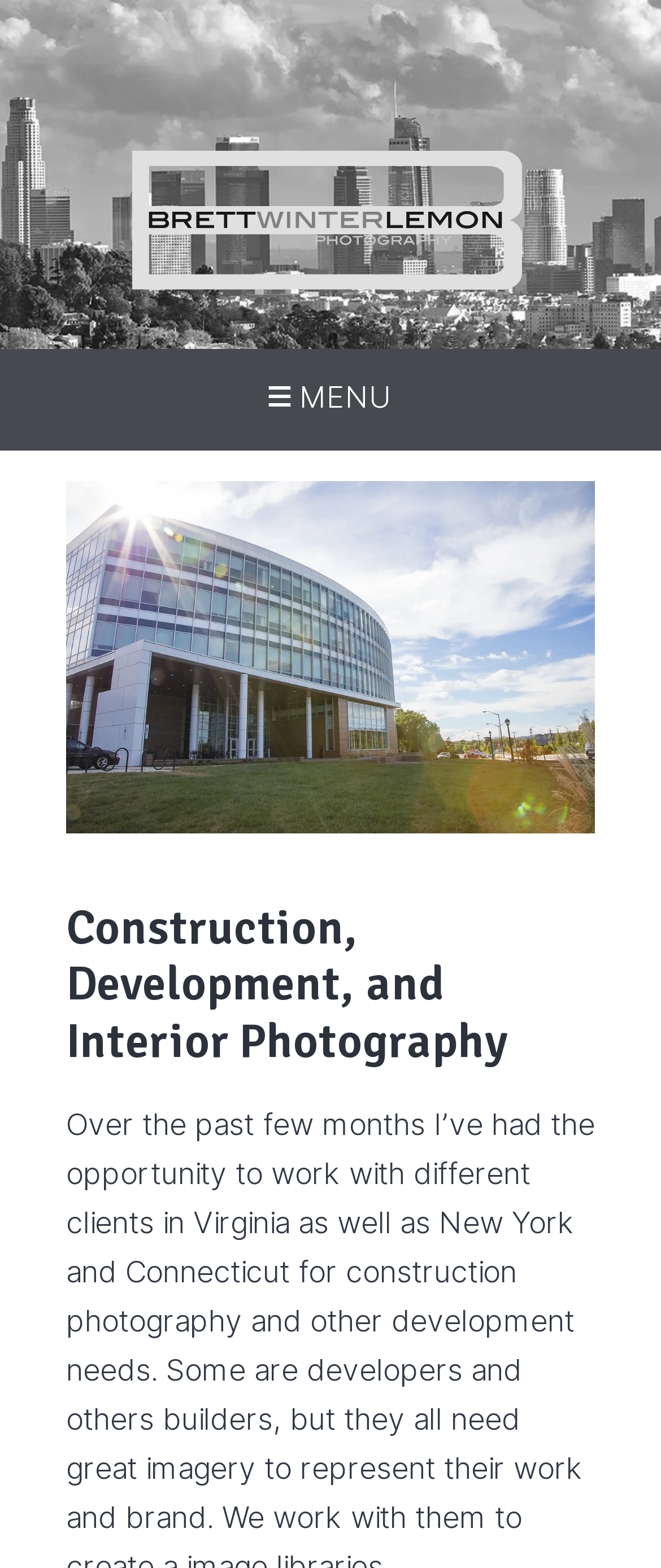Kindly respond to the following question with a single word or a brief phrase: 
What is the subject of the main image?

Radford College of Humanities and Behavioral Science Building